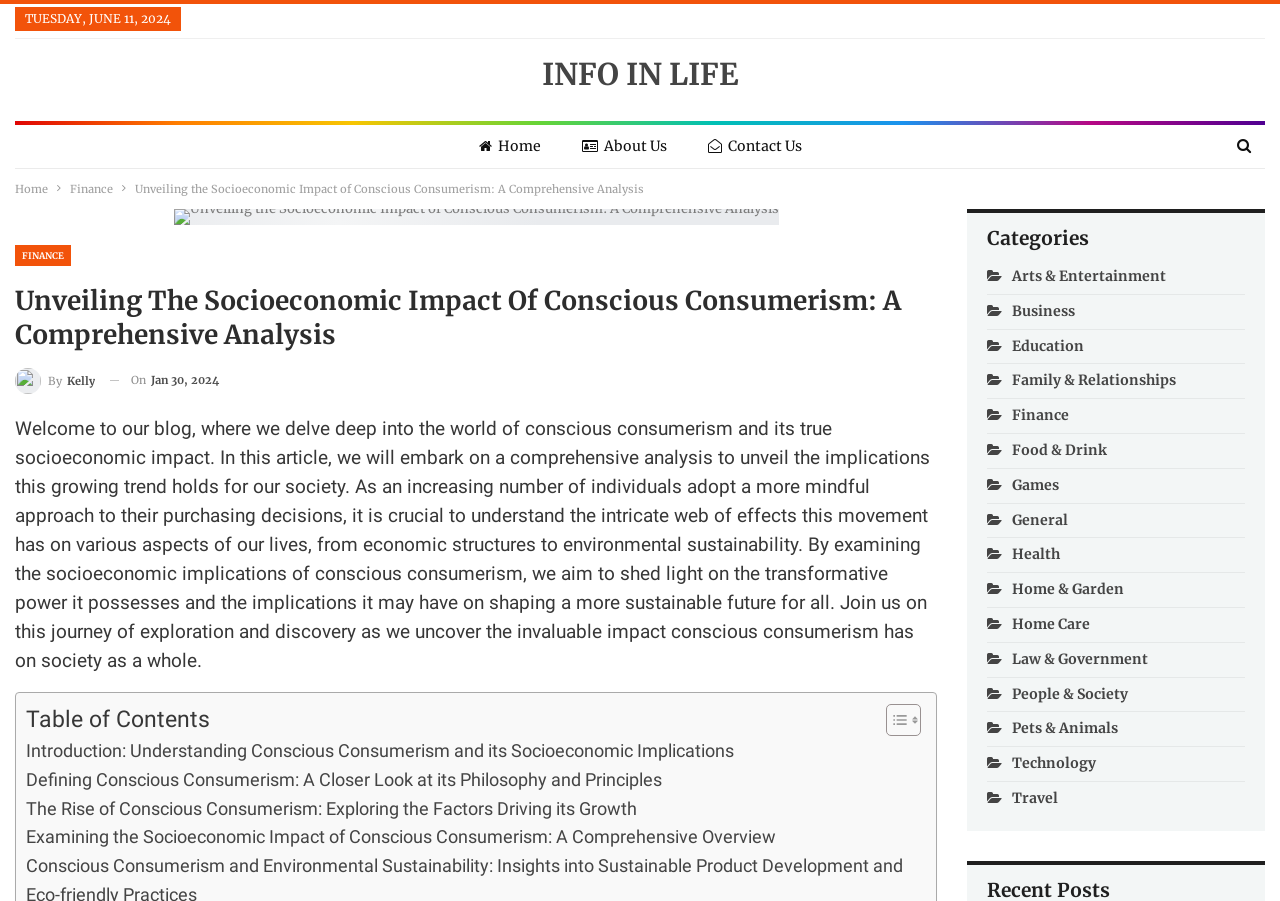Please specify the bounding box coordinates of the clickable region necessary for completing the following instruction: "Click on the 'INFO IN LIFE' link". The coordinates must consist of four float numbers between 0 and 1, i.e., [left, top, right, bottom].

[0.423, 0.061, 0.577, 0.103]